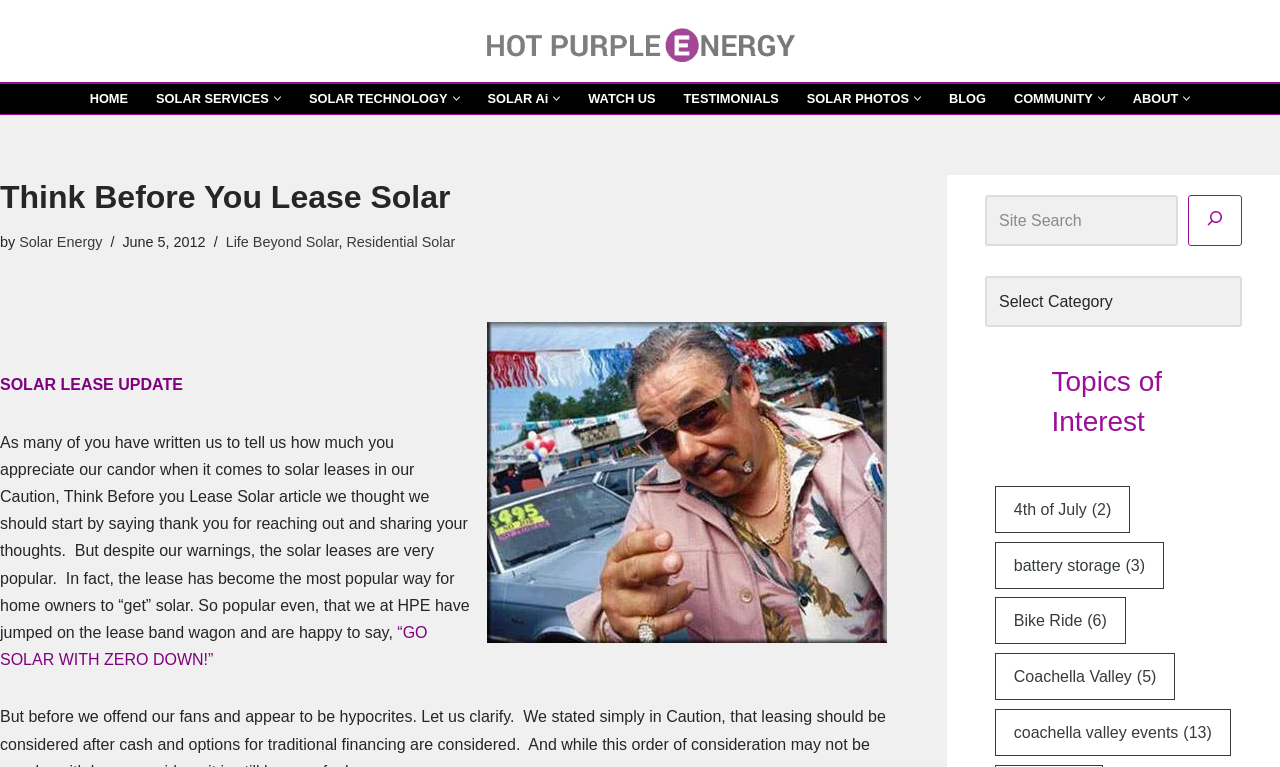Please provide a comprehensive response to the question below by analyzing the image: 
What is the company name mentioned on the webpage?

The company name 'Hot Purple Energy' is mentioned in the link at the top of the webpage, which suggests that it is the company behind the website and its content.